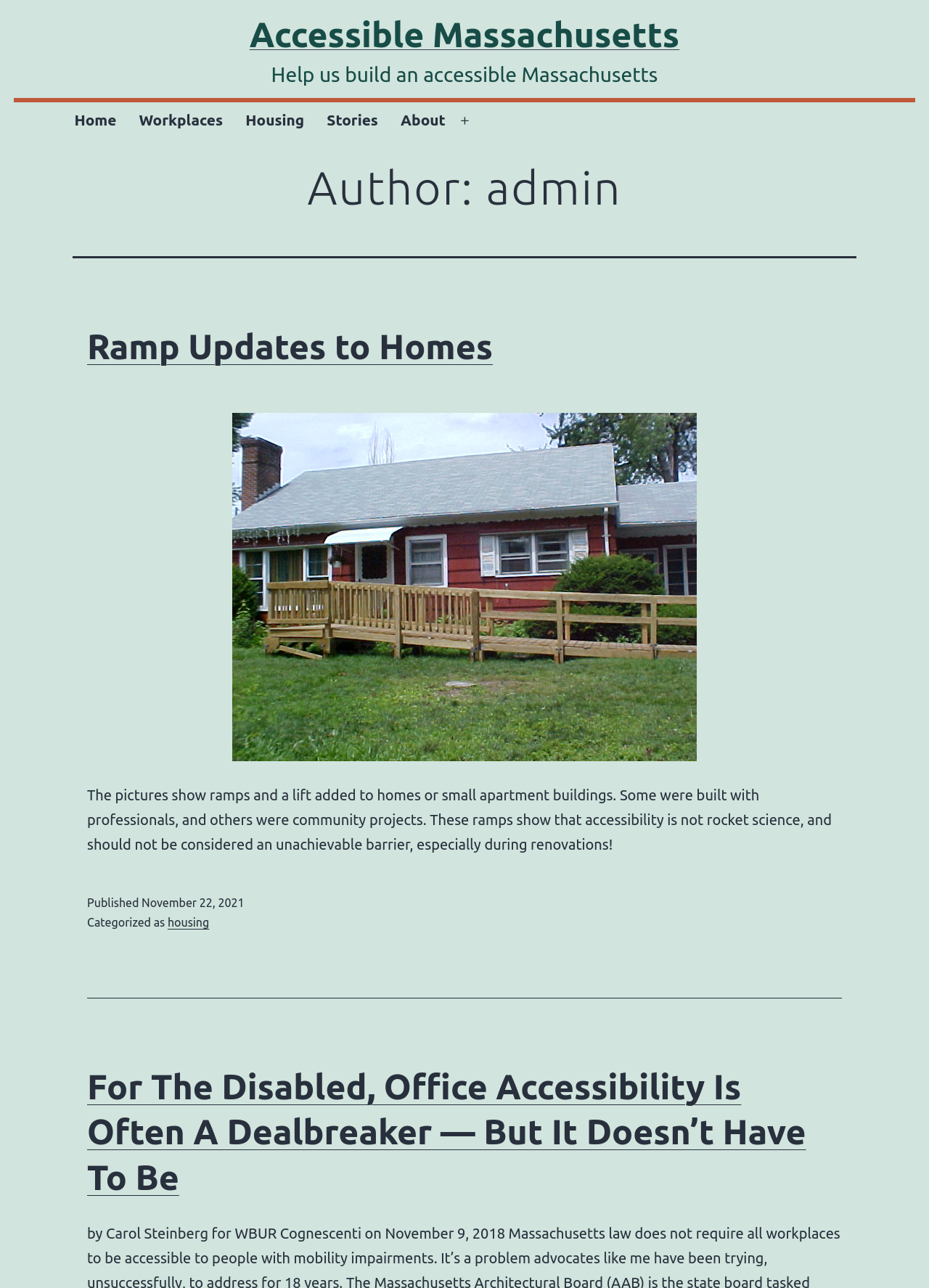What is the category of the first article?
Refer to the image and answer the question using a single word or phrase.

Housing